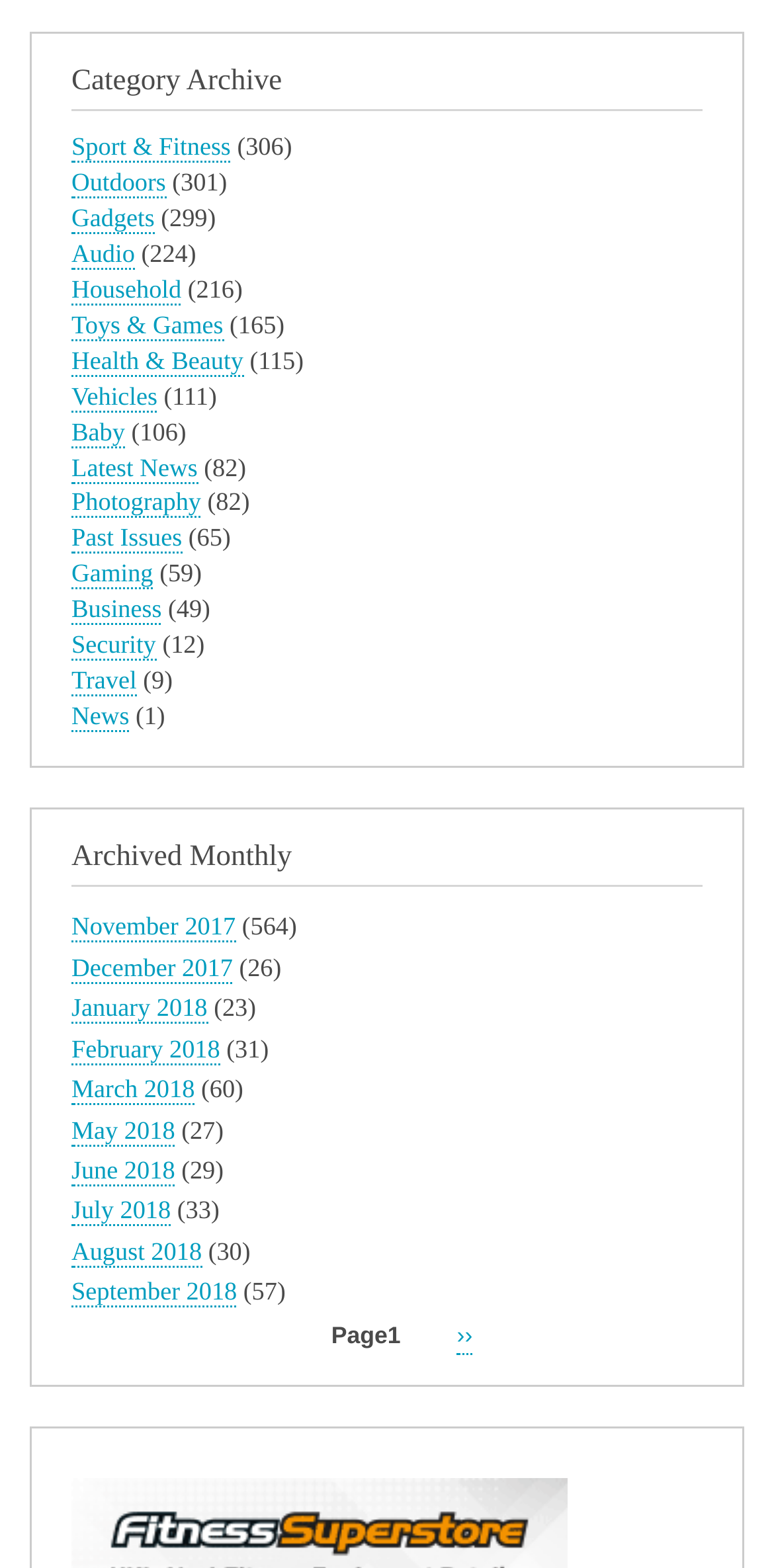Find the bounding box coordinates of the area to click in order to follow the instruction: "Click on Sport & Fitness".

[0.092, 0.085, 0.298, 0.104]